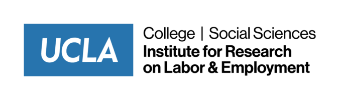Provide a comprehensive description of the image.

The image features the logo of the Institute for Research on Labor and Employment at UCLA, which is part of the College of Social Sciences. The logo prominently displays "UCLA" in a bold font above a blue rectangular background, accompanied by the words "Institute for Research on Labor & Employment" in a clean, modern typeface. This institute focuses on labor studies, contributing to research and education on employment issues and labor rights. The logo visually represents UCLA's commitment to addressing critical societal challenges through interdisciplinary research and scholarship in the field of labor.